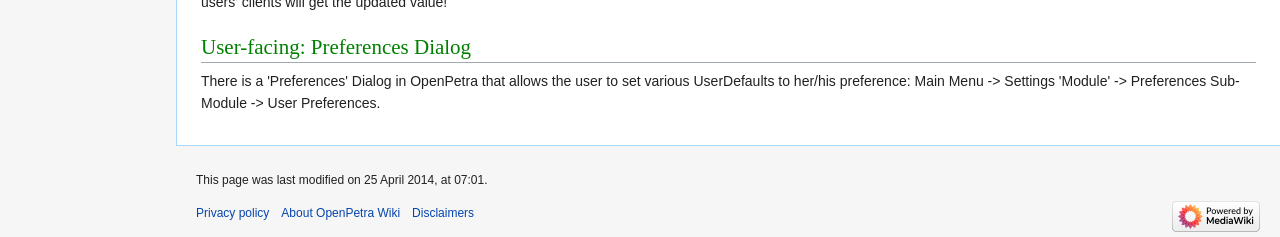Refer to the image and provide a thorough answer to this question:
What is the type of the topmost element?

I found the answer by looking at the topmost element which is a heading element with the text 'User-facing: Preferences Dialog'.